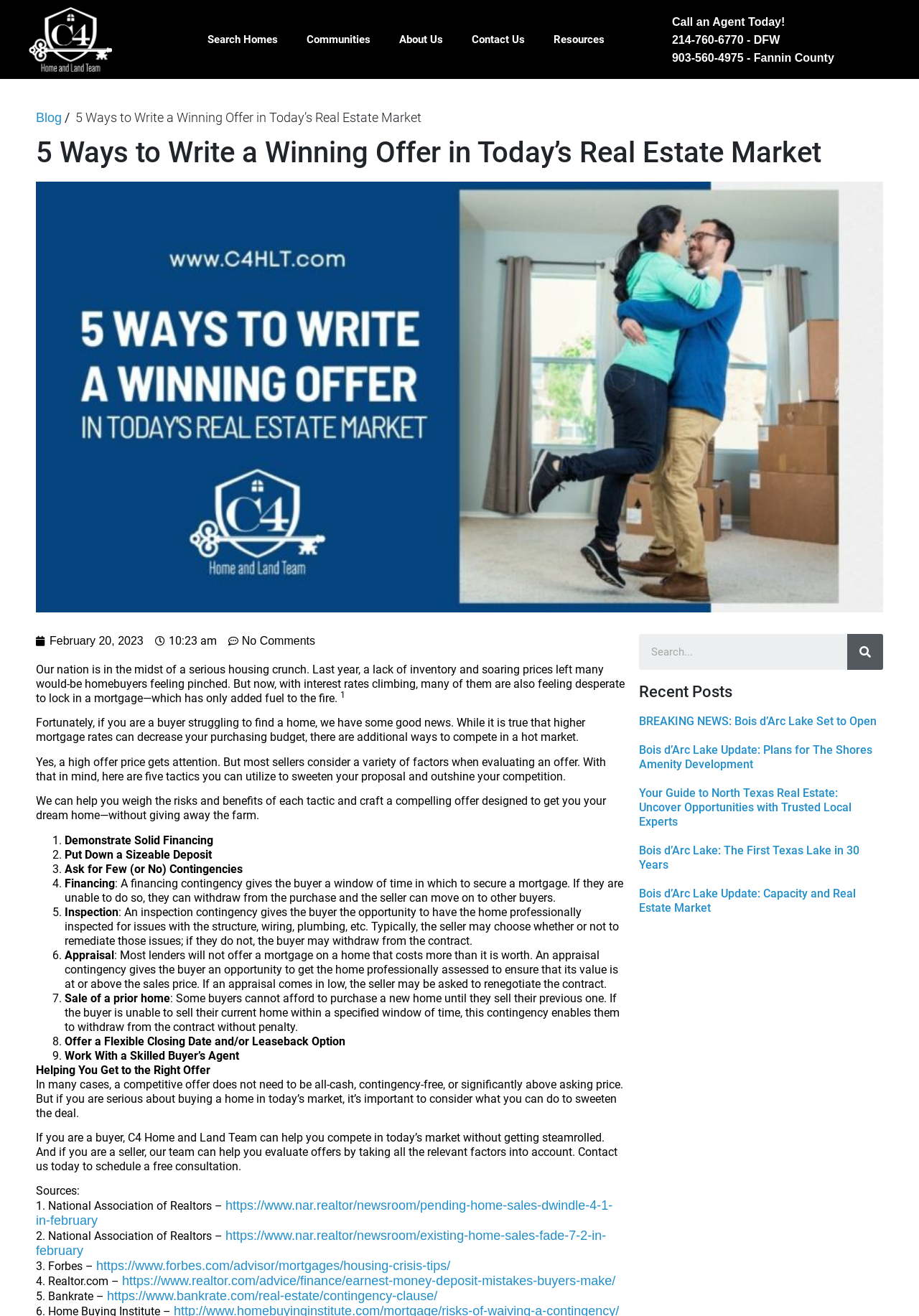Identify the bounding box for the described UI element. Provide the coordinates in (top-left x, top-left y, bottom-right x, bottom-right y) format with values ranging from 0 to 1: Join a Community Group

None